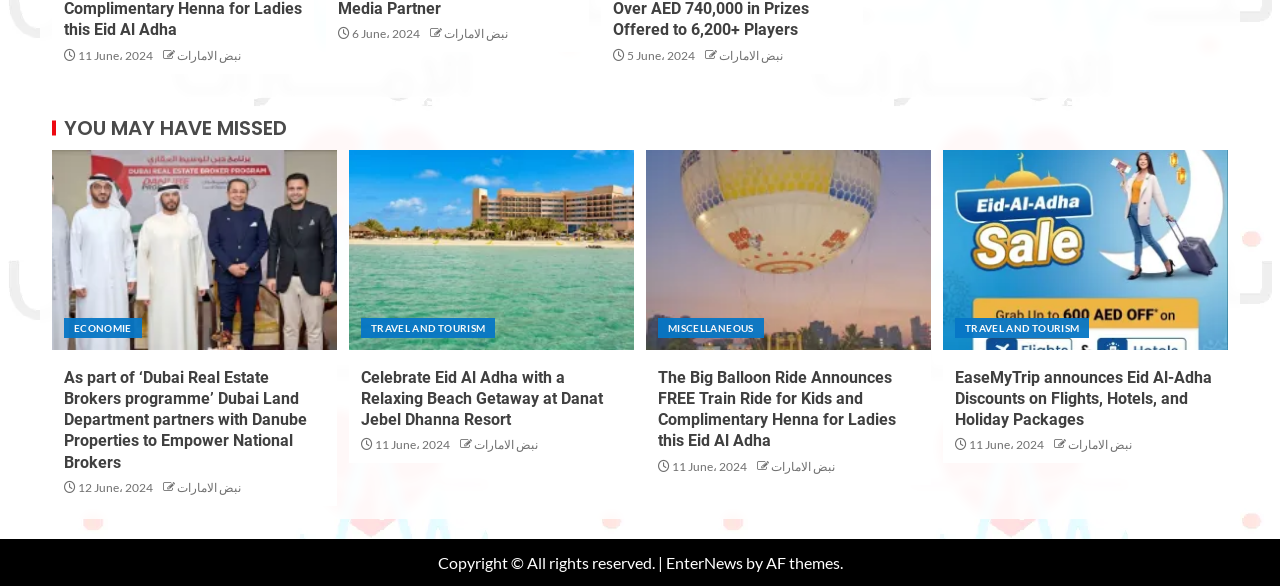Indicate the bounding box coordinates of the element that must be clicked to execute the instruction: "Click the Home link". The coordinates should be given as four float numbers between 0 and 1, i.e., [left, top, right, bottom].

None